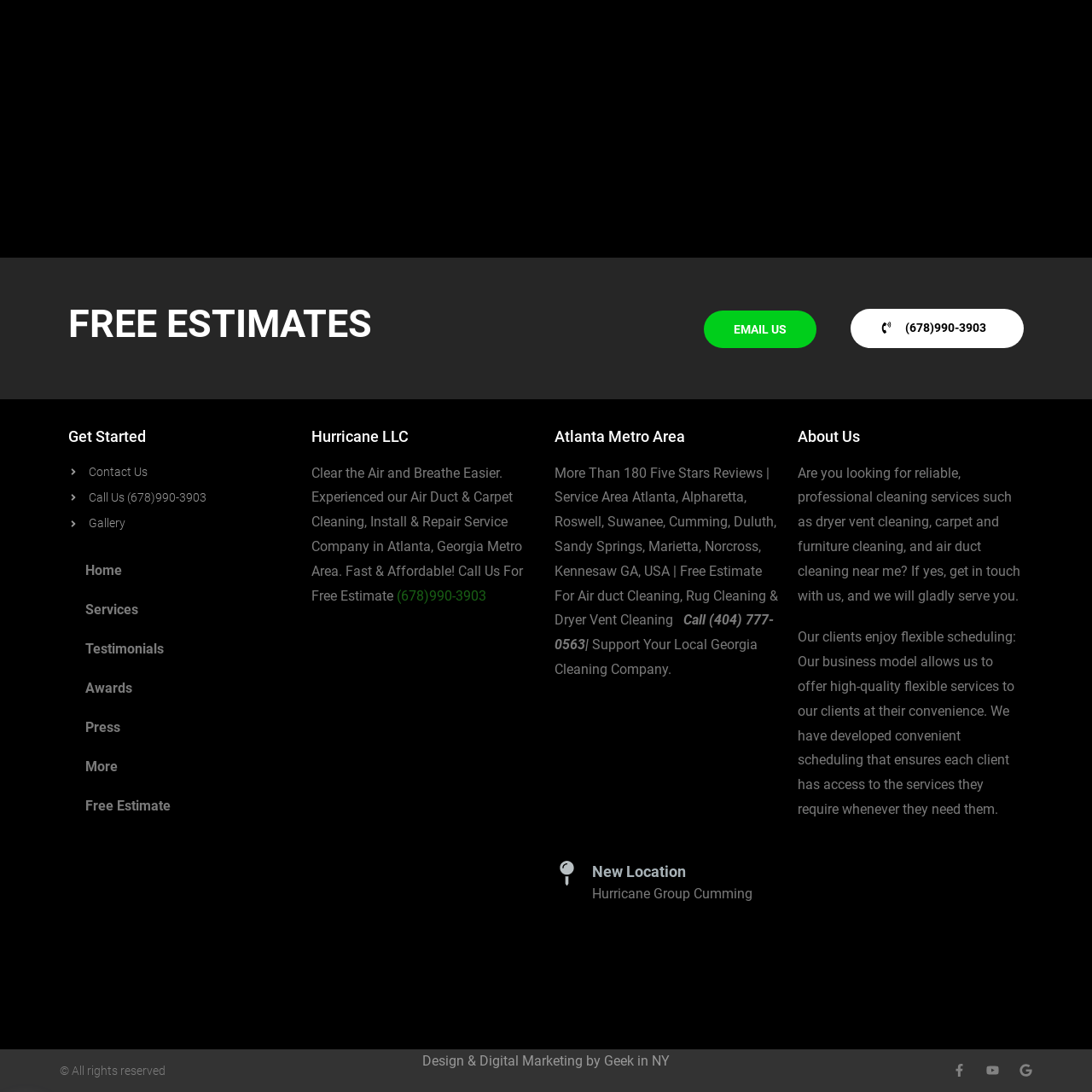View the section of the image outlined in red, What does the IICRC Certified logo signify? Provide your response in a single word or brief phrase.

Adherence to high standards